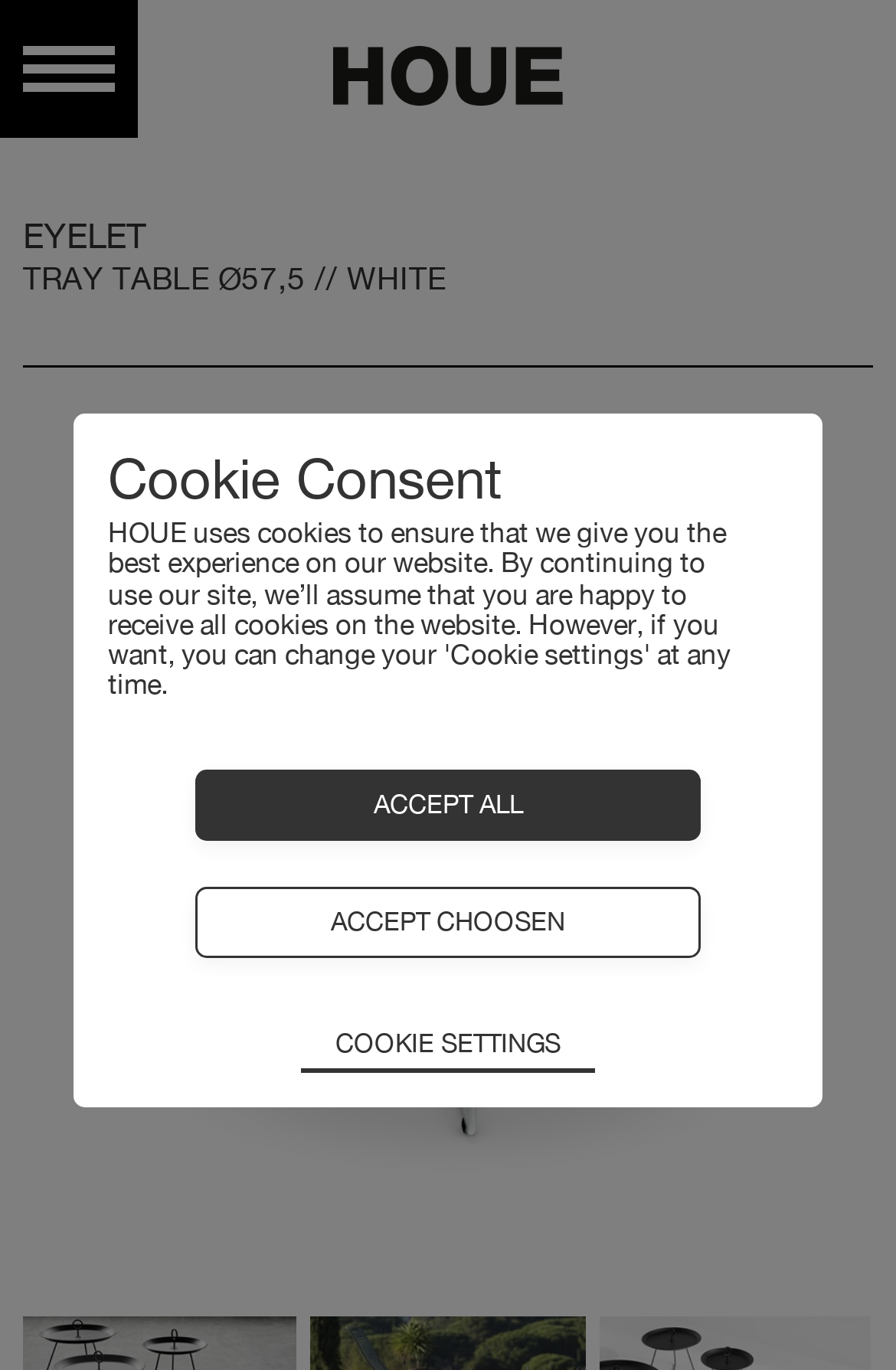What is the price of the EYELET Tray table?
Please craft a detailed and exhaustive response to the question.

The price of the EYELET Tray table can be found at the top of the webpage, where it is displayed as '0,00 EUR'.